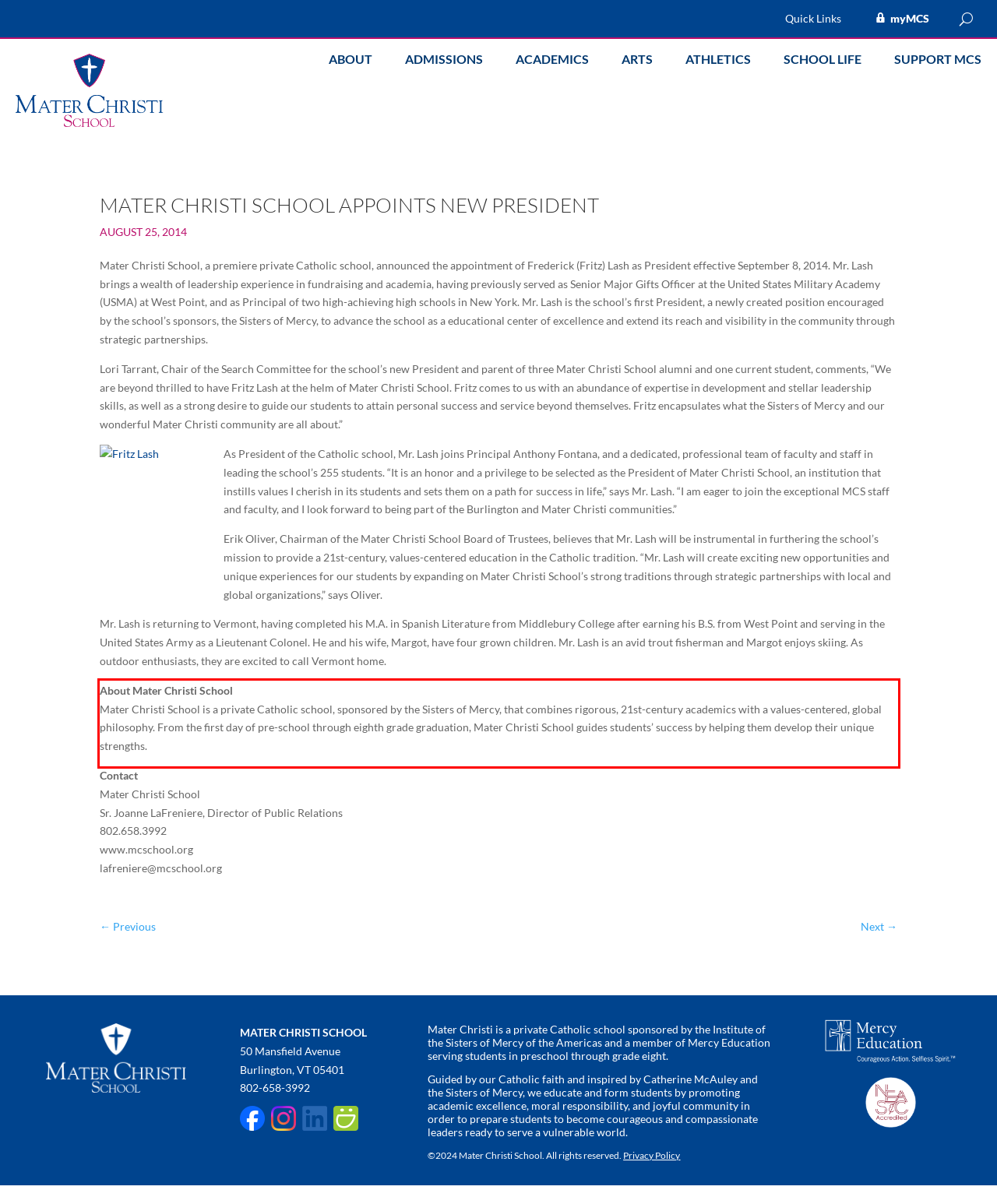Review the screenshot of the webpage and recognize the text inside the red rectangle bounding box. Provide the extracted text content.

About Mater Christi School Mater Christi School is a private Catholic school, sponsored by the Sisters of Mercy, that combines rigorous, 21st-century academics with a values-centered, global philosophy. From the first day of pre-school through eighth grade graduation, Mater Christi School guides students’ success by helping them develop their unique strengths.